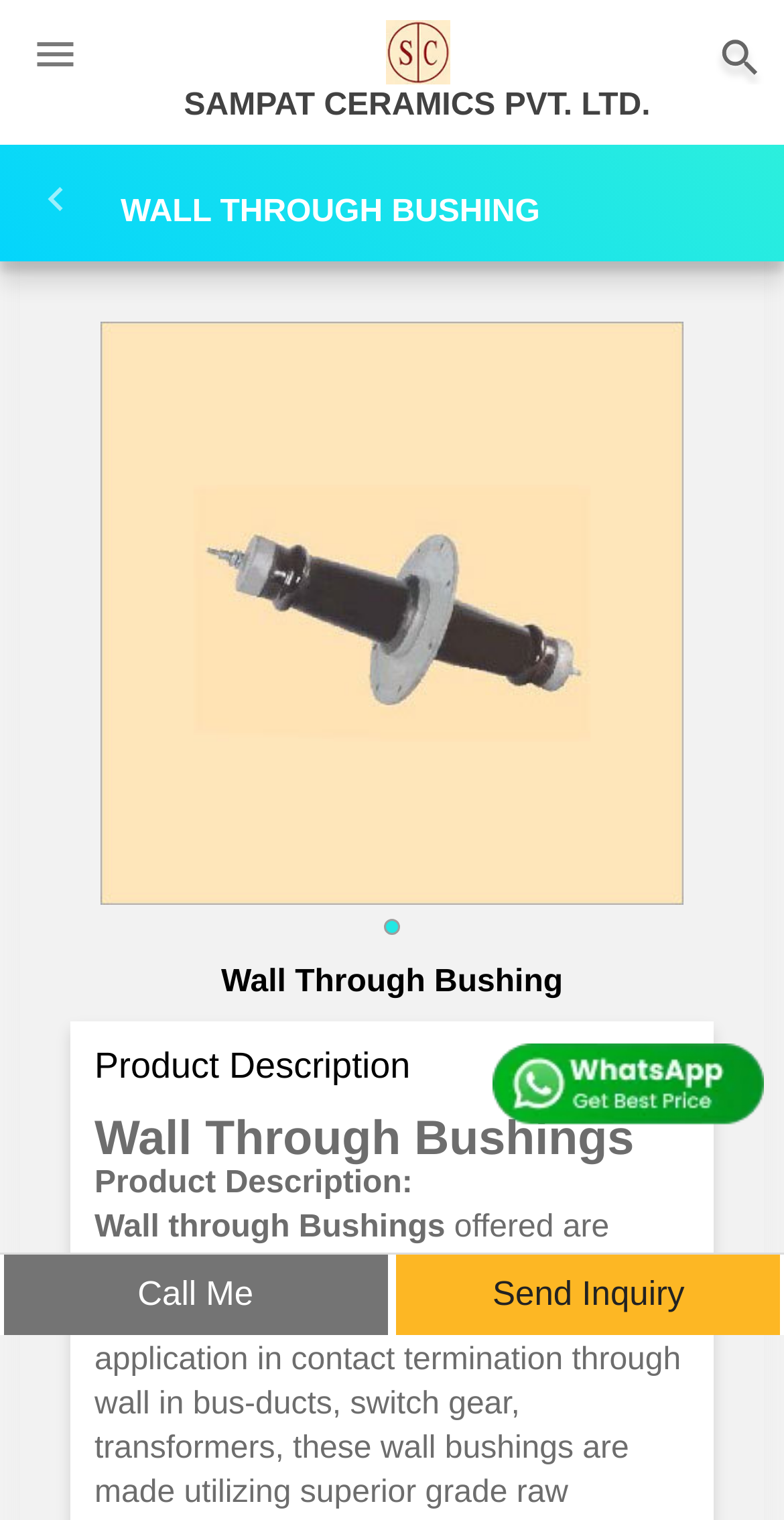Answer the question with a brief word or phrase:
What are the two options to contact the company?

Call Me, Send Inquiry